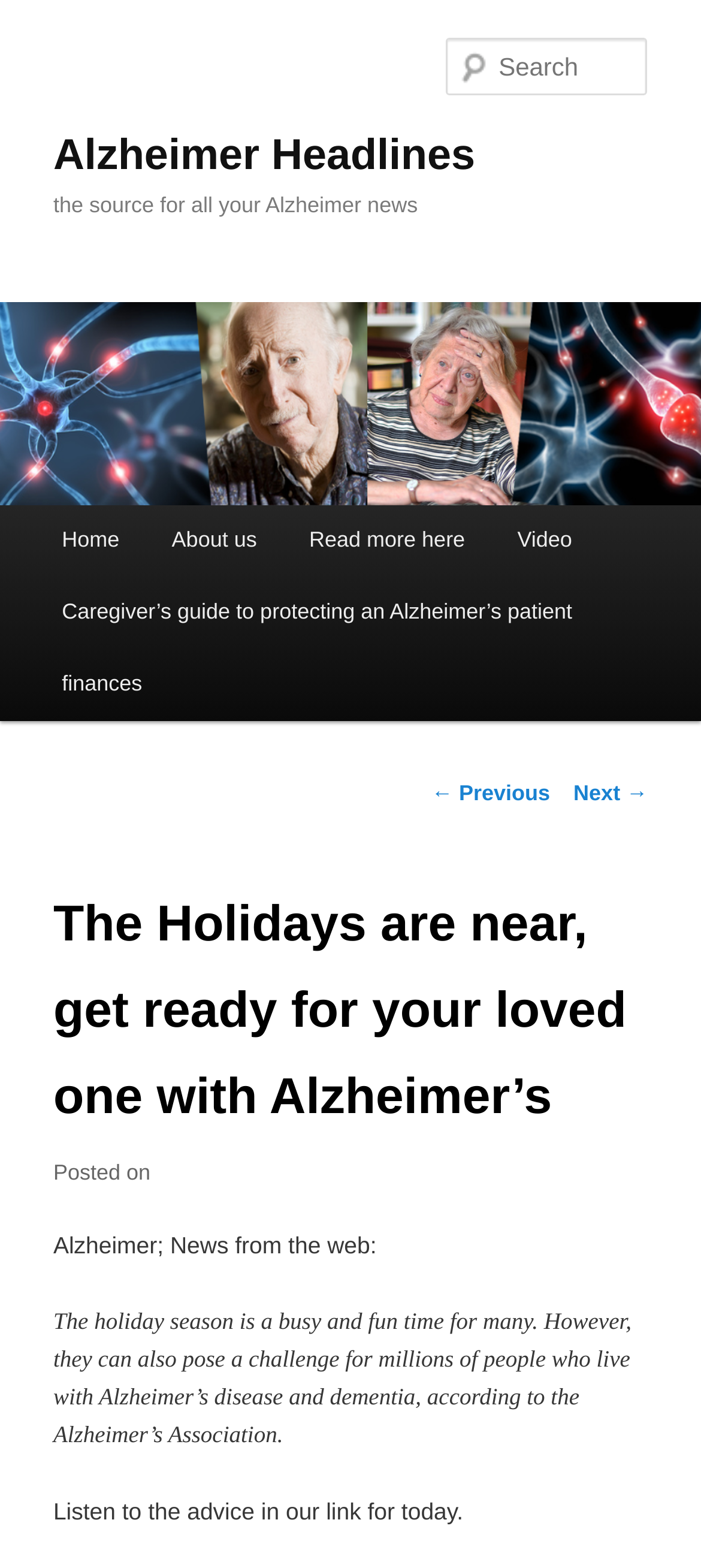Please locate the clickable area by providing the bounding box coordinates to follow this instruction: "Go to the previous post".

[0.615, 0.497, 0.785, 0.513]